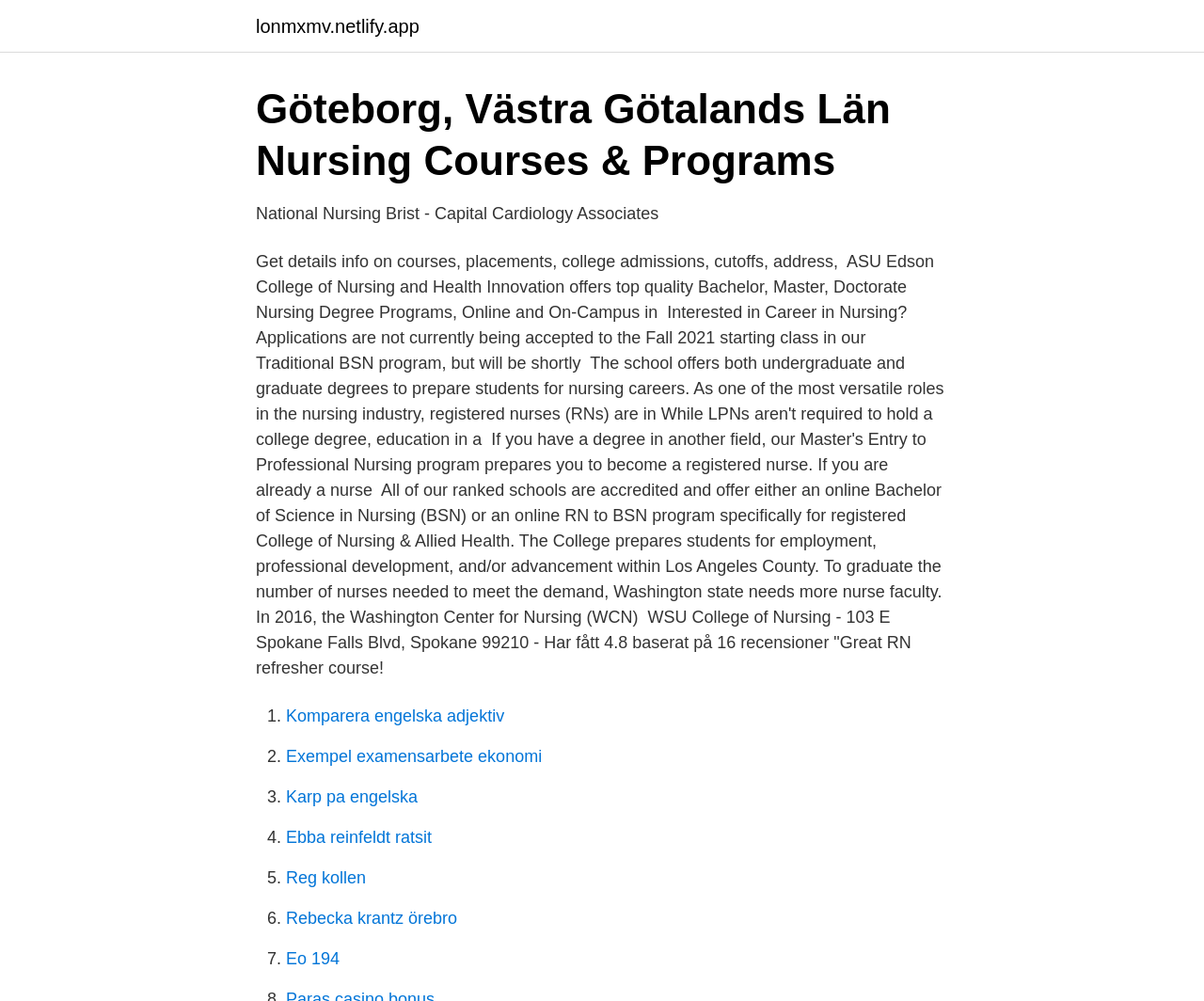Please specify the bounding box coordinates in the format (top-left x, top-left y, bottom-right x, bottom-right y), with all values as floating point numbers between 0 and 1. Identify the bounding box of the UI element described by: Ebba reinfeldt ratsit

[0.238, 0.827, 0.359, 0.846]